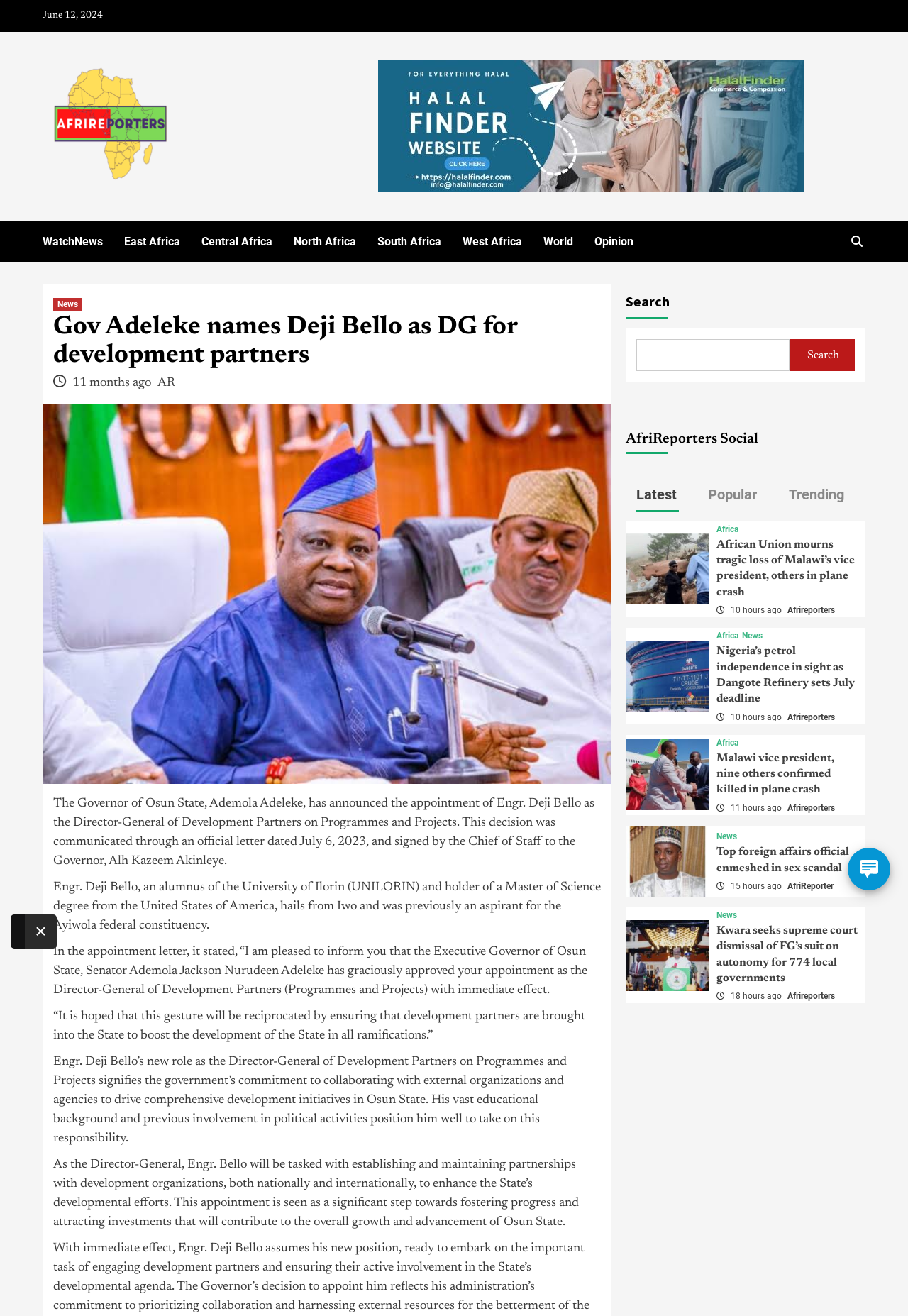Please identify the bounding box coordinates of the region to click in order to complete the given instruction: "Chat with the live chat support". The coordinates should be four float numbers between 0 and 1, i.e., [left, top, right, bottom].

[0.934, 0.644, 0.98, 0.677]